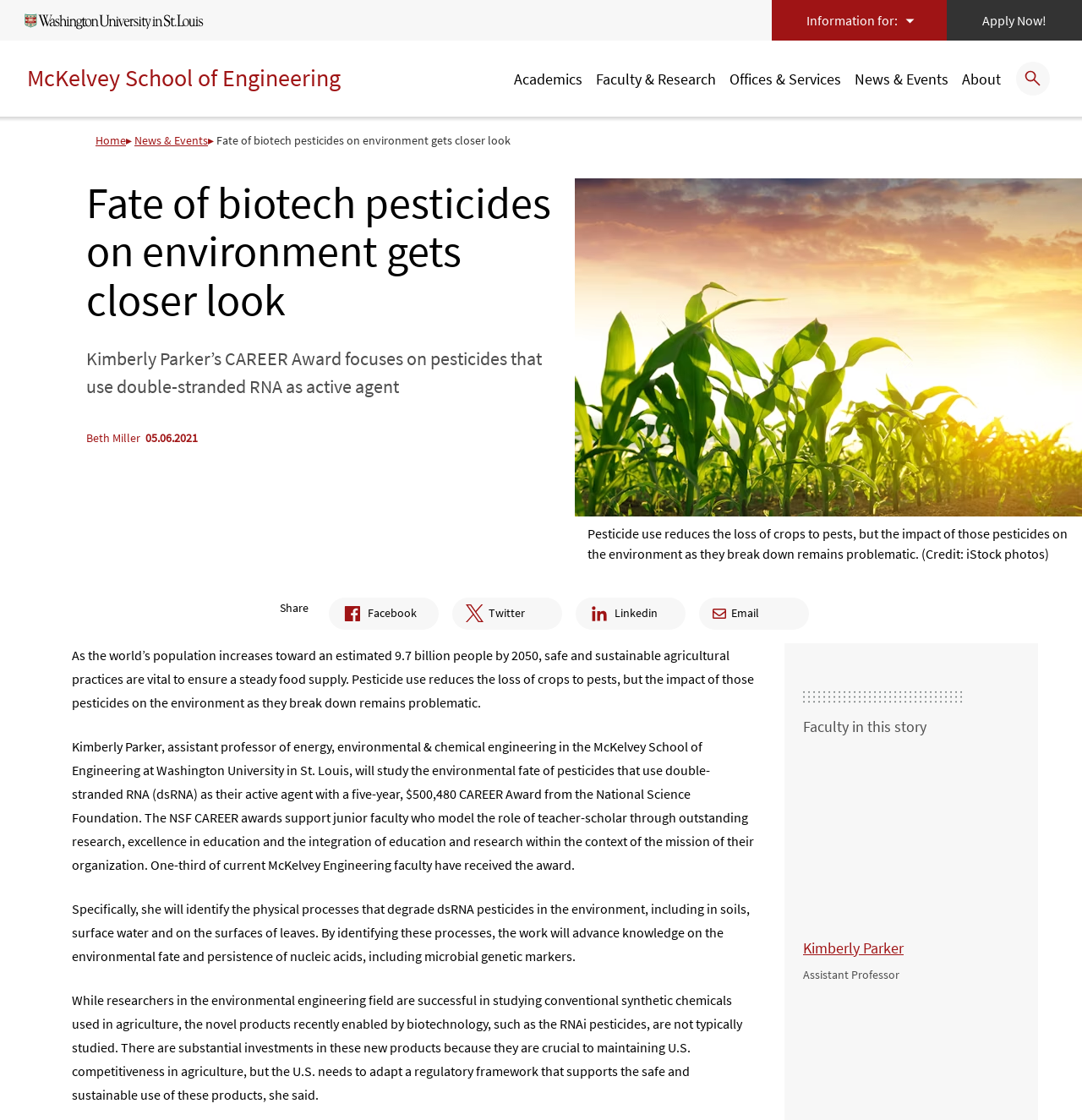What is the name of the university?
Please look at the screenshot and answer using one word or phrase.

Washington University